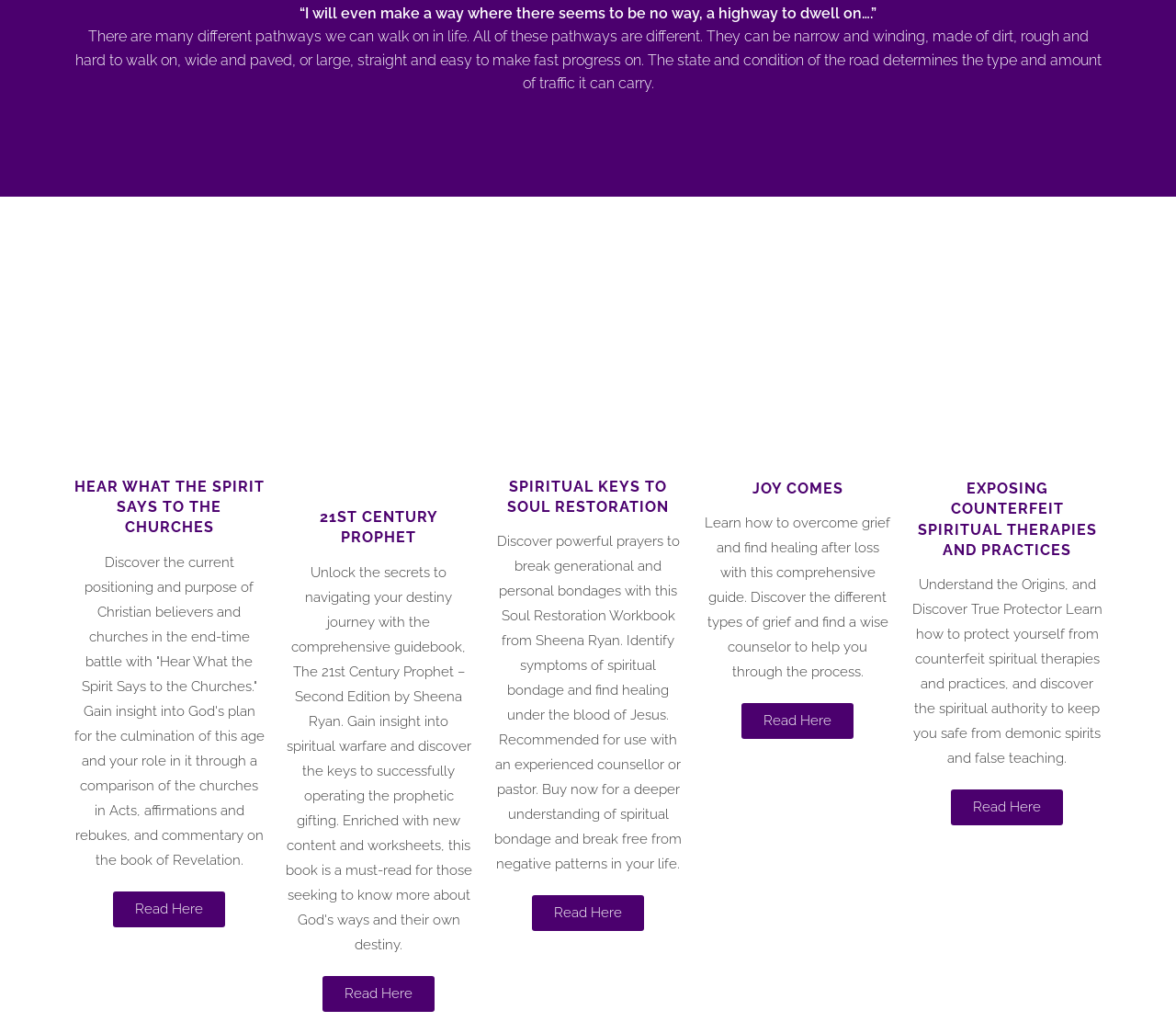Determine the bounding box coordinates for the HTML element described here: "21st Century Prophet".

[0.271, 0.492, 0.372, 0.529]